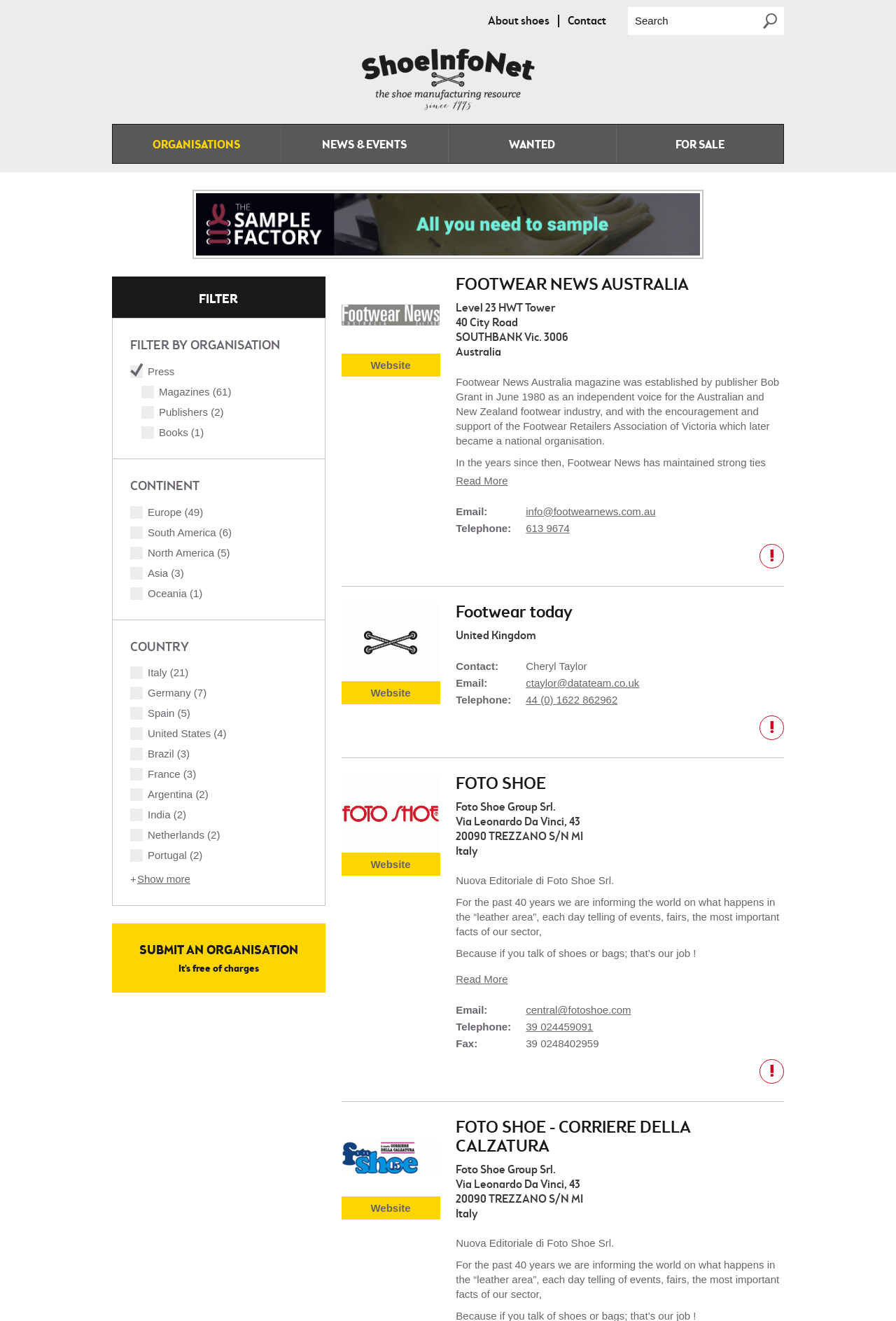Can you pinpoint the bounding box coordinates for the clickable element required for this instruction: "Apply filters"? The coordinates should be four float numbers between 0 and 1, i.e., [left, top, right, bottom].

[0.844, 0.005, 0.875, 0.026]